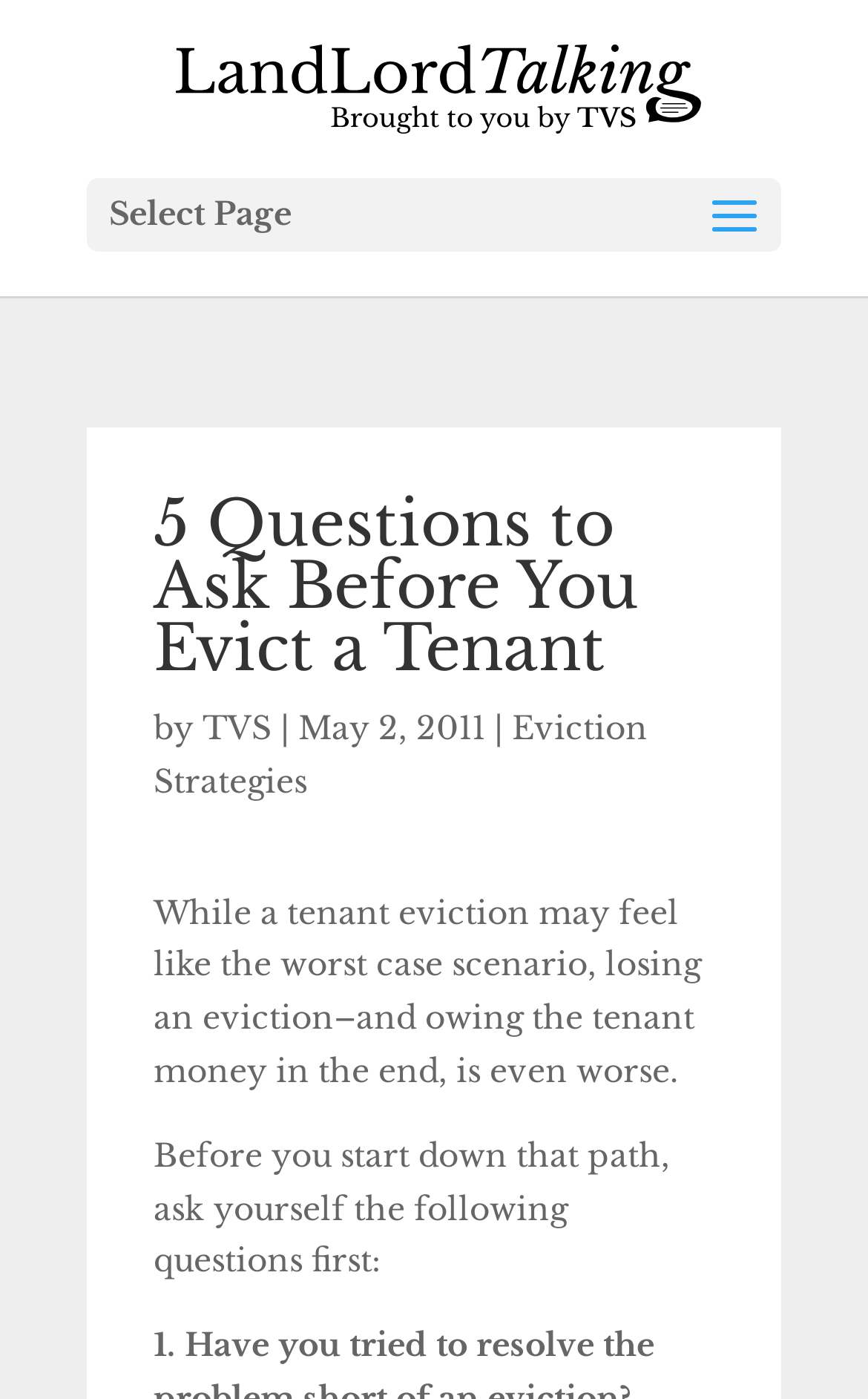What is the consequence of losing an eviction?
Answer the question with detailed information derived from the image.

According to the text, losing an eviction can result in owing the tenant money in the end, which is considered an even worse scenario than the eviction itself.